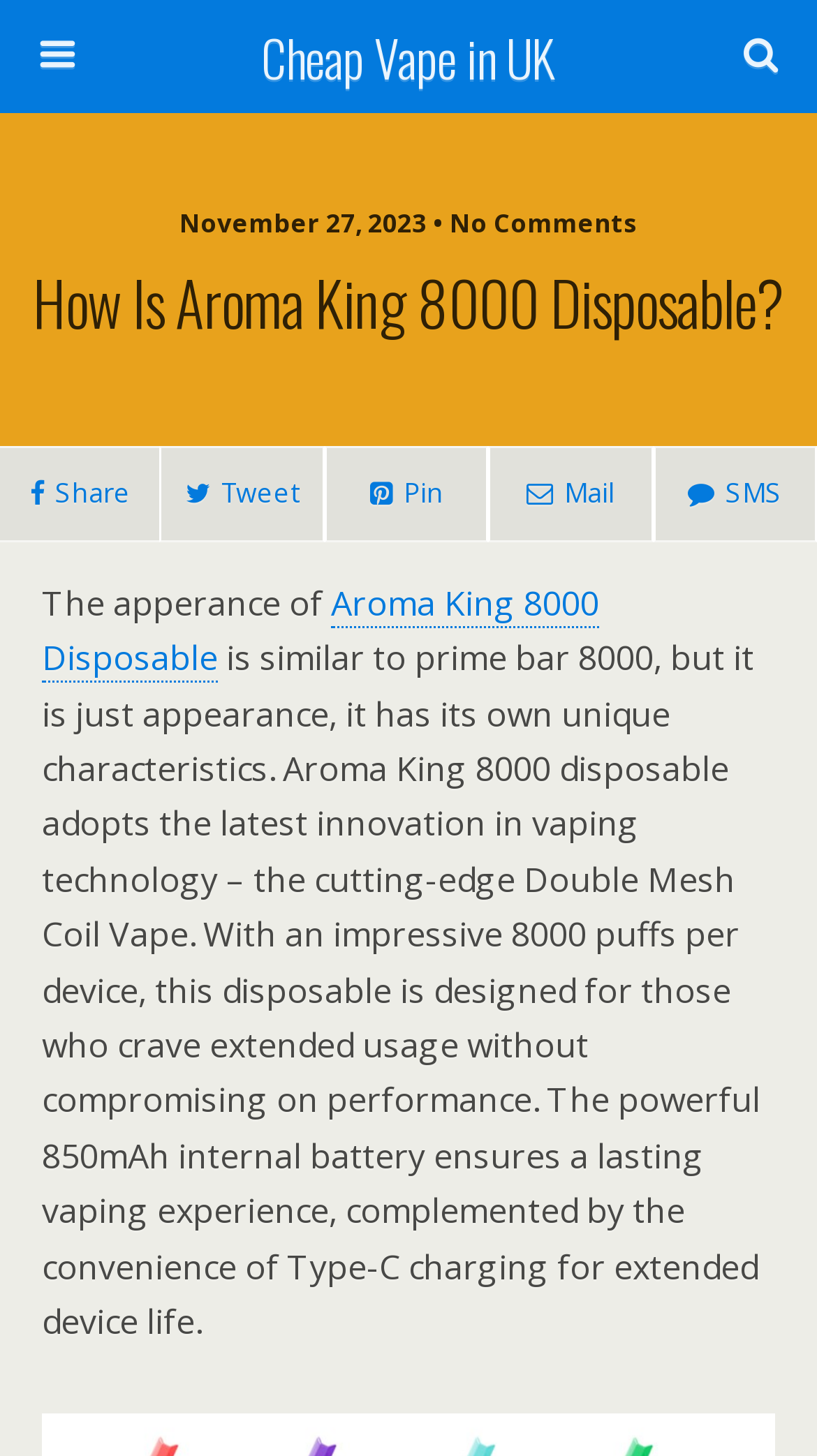Find the bounding box coordinates of the clickable element required to execute the following instruction: "Read privacy and security notice". Provide the coordinates as four float numbers between 0 and 1, i.e., [left, top, right, bottom].

None